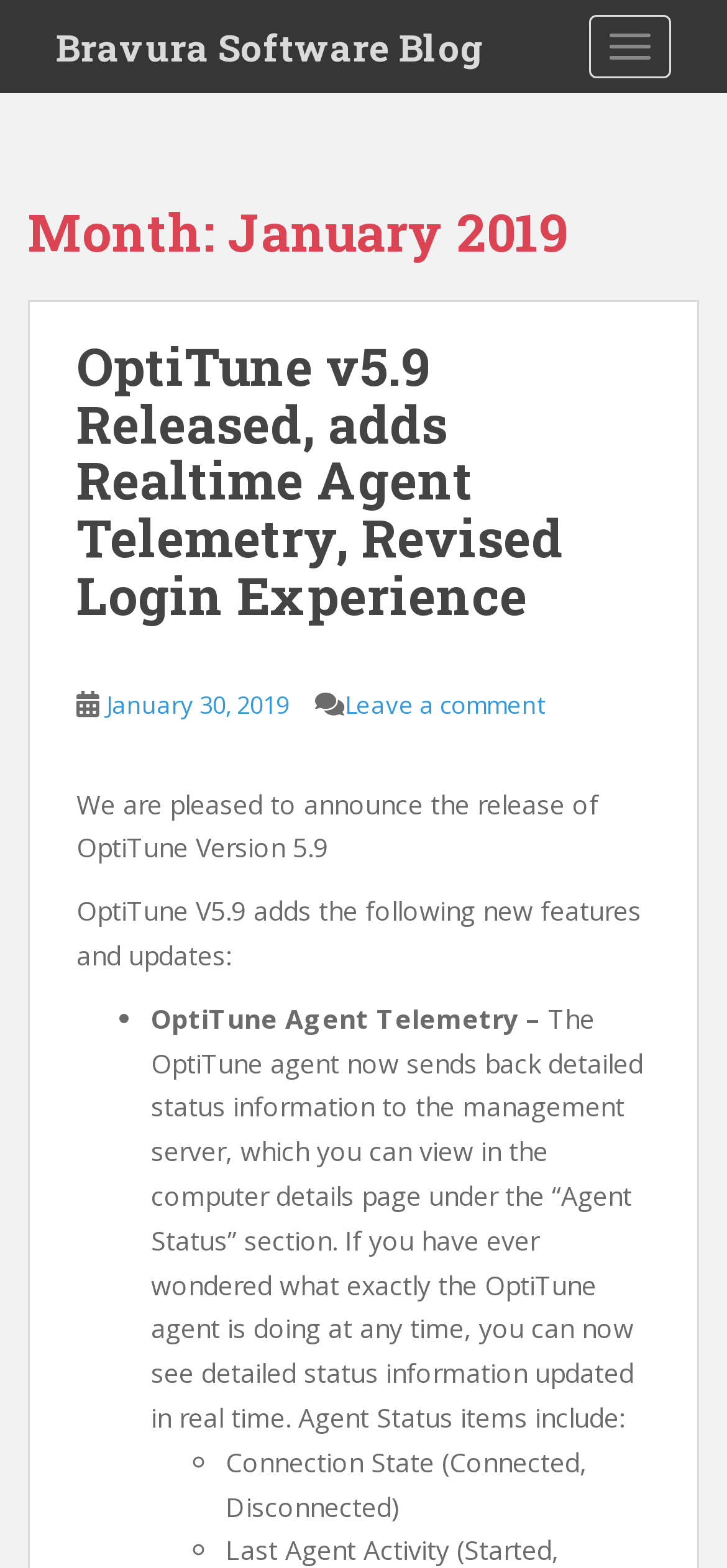Identify the bounding box for the given UI element using the description provided. Coordinates should be in the format (top-left x, top-left y, bottom-right x, bottom-right y) and must be between 0 and 1. Here is the description: parent_node: Email name="form_fields[email]" placeholder="Email"

None